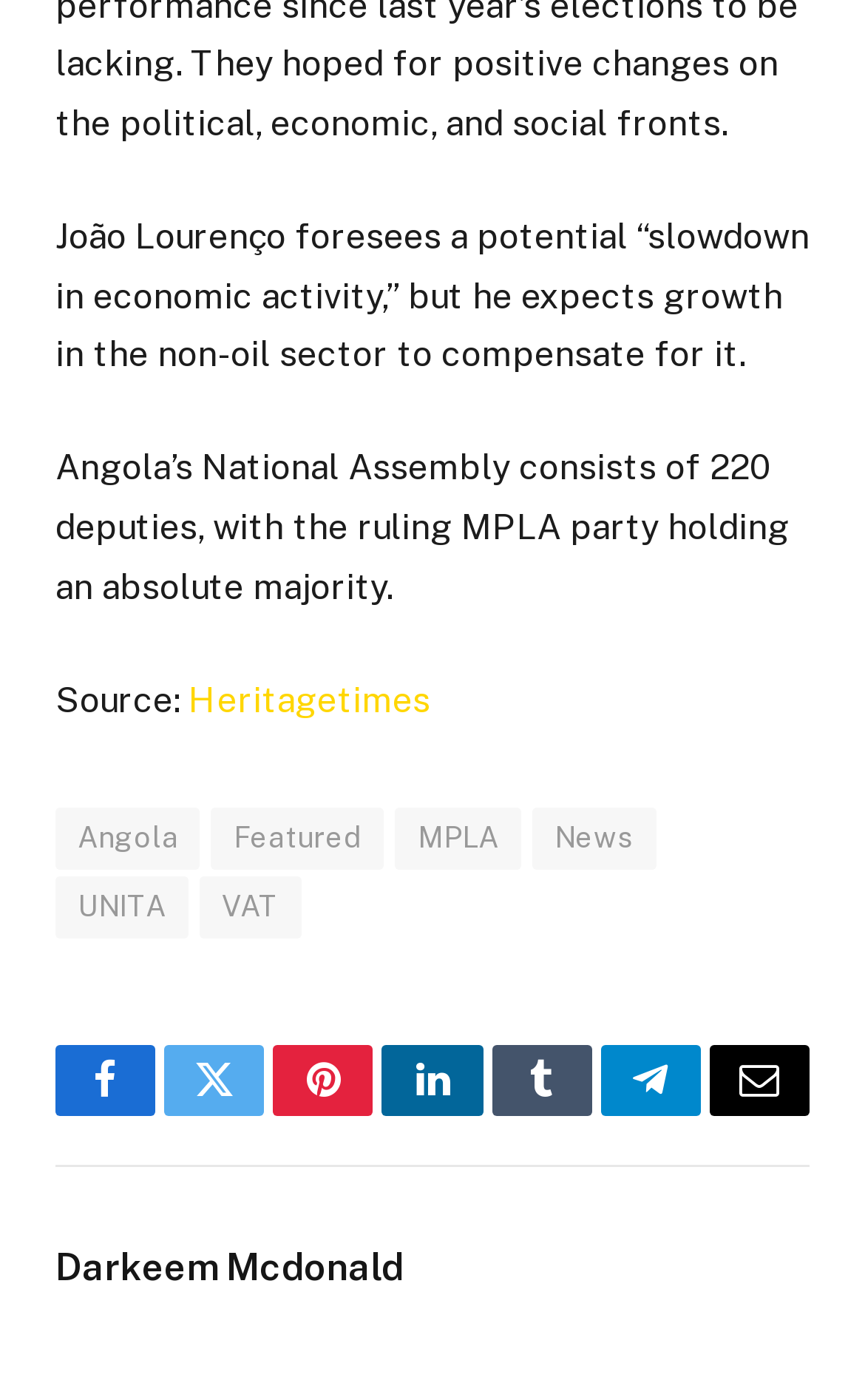What is the source of the article?
Refer to the image and provide a concise answer in one word or phrase.

Heritagetimes